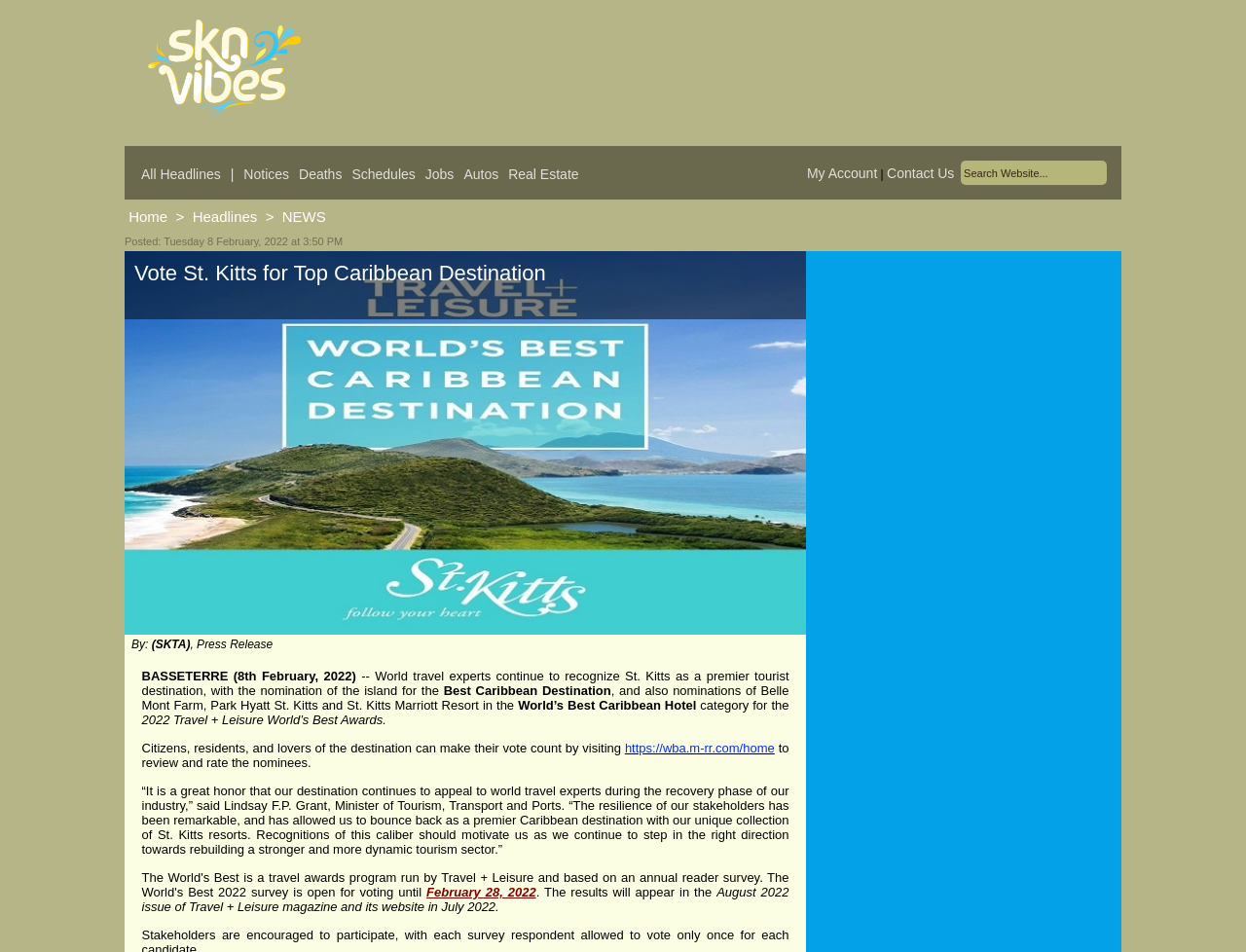What is the purpose of the webpage?
Using the image as a reference, deliver a detailed and thorough answer to the question.

The purpose of the webpage can be inferred from the text 'Vote St. Kitts for Top Caribbean Destination Advertisement' which is present in a layout table cell. This text suggests that the webpage is intended to promote St. Kitts as a top Caribbean destination and encourage users to vote for it.